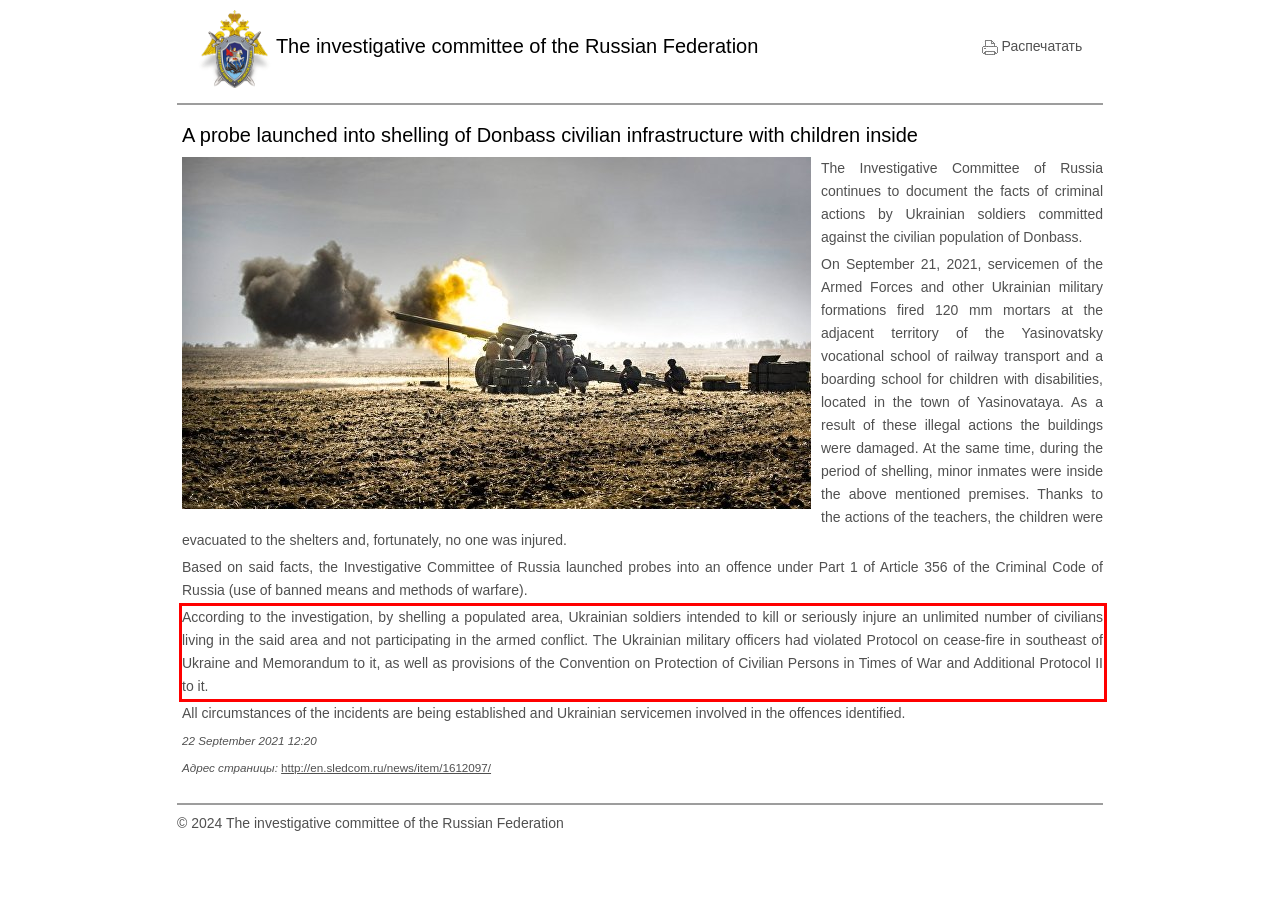Using OCR, extract the text content found within the red bounding box in the given webpage screenshot.

According to the investigation, by shelling a populated area, Ukrainian soldiers intended to kill or seriously injure an unlimited number of civilians living in the said area and not participating in the armed conflict. The Ukrainian military officers had violated Protocol on cease-fire in southeast of Ukraine and Memorandum to it, as well as provisions of the Convention on Protection of Civilian Persons in Times of War and Additional Protocol II to it.